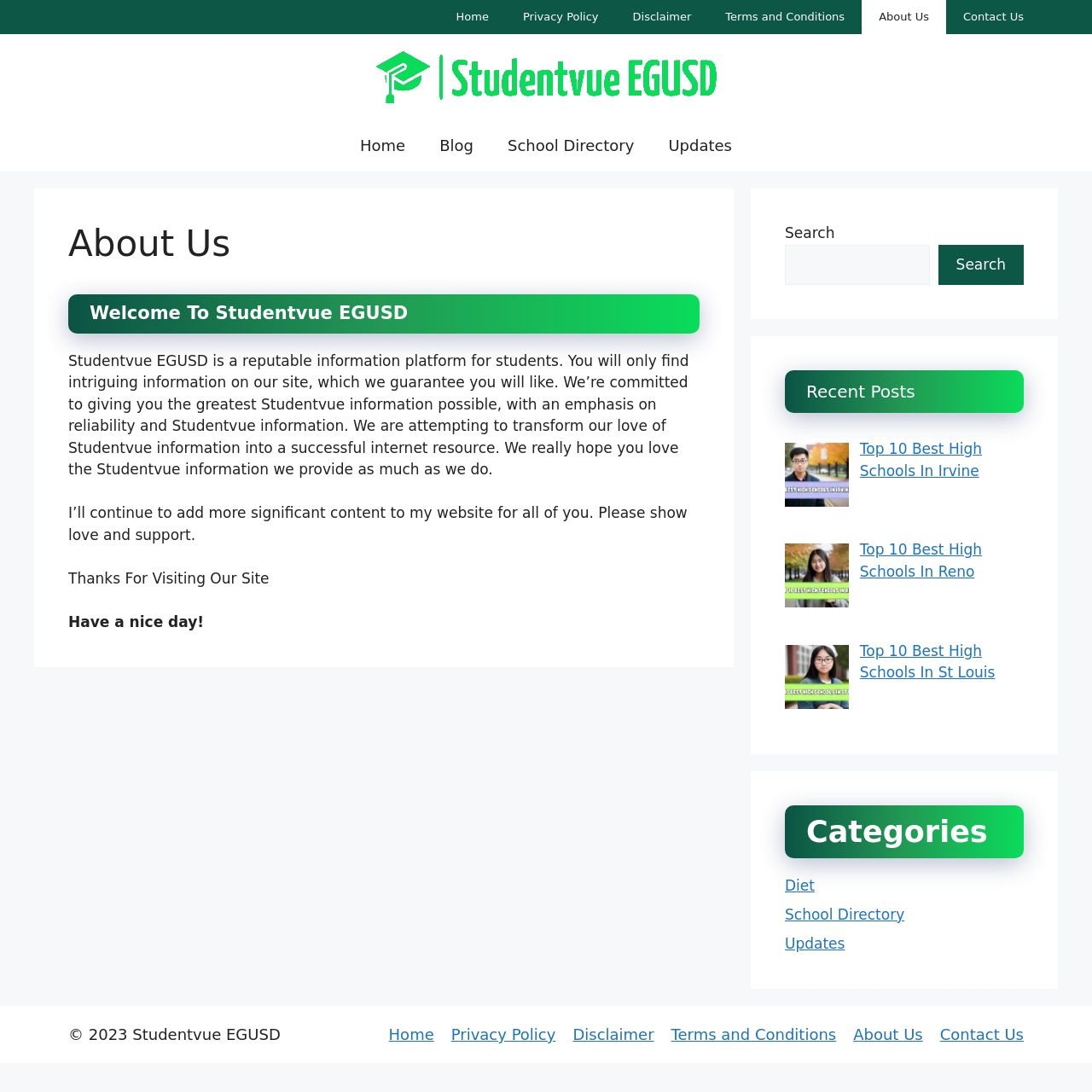Determine the bounding box coordinates of the UI element described by: "Terms and Conditions".

[0.649, 0.0, 0.789, 0.031]